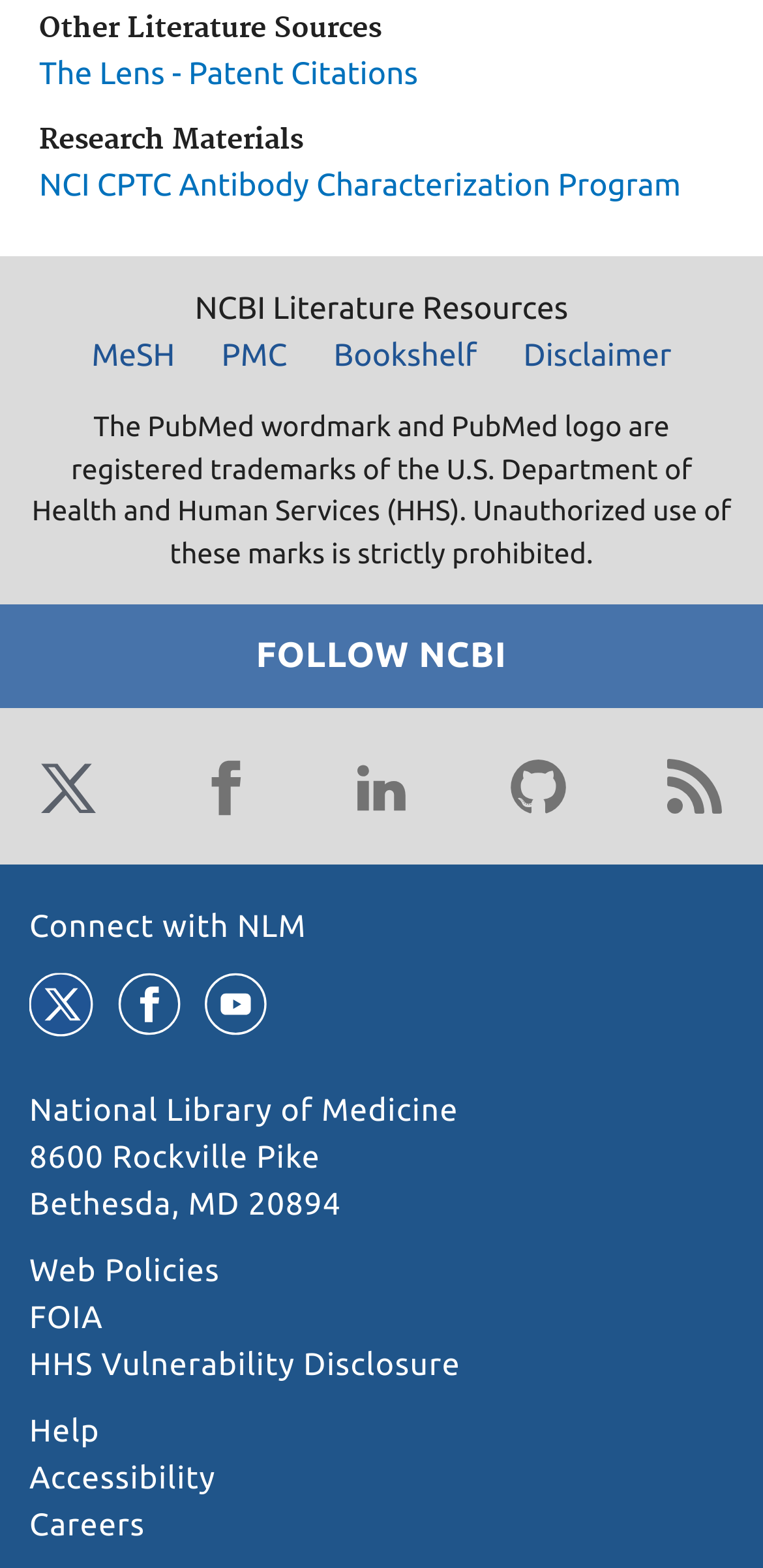Please determine the bounding box coordinates for the element with the description: "Connect with NLM".

[0.038, 0.58, 0.402, 0.603]